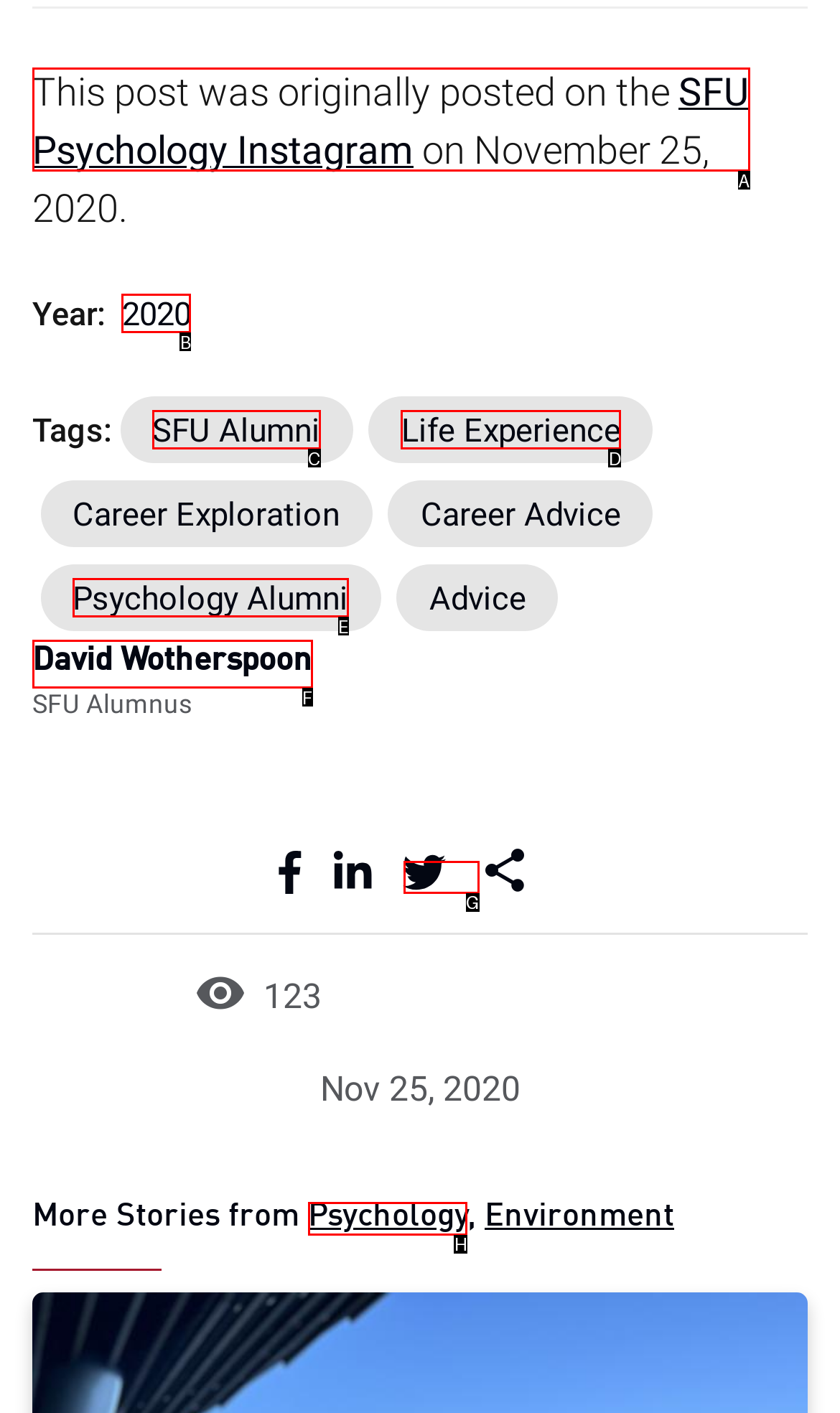Tell me which one HTML element I should click to complete this task: View Oak Barrel Half Marathon details Answer with the option's letter from the given choices directly.

None